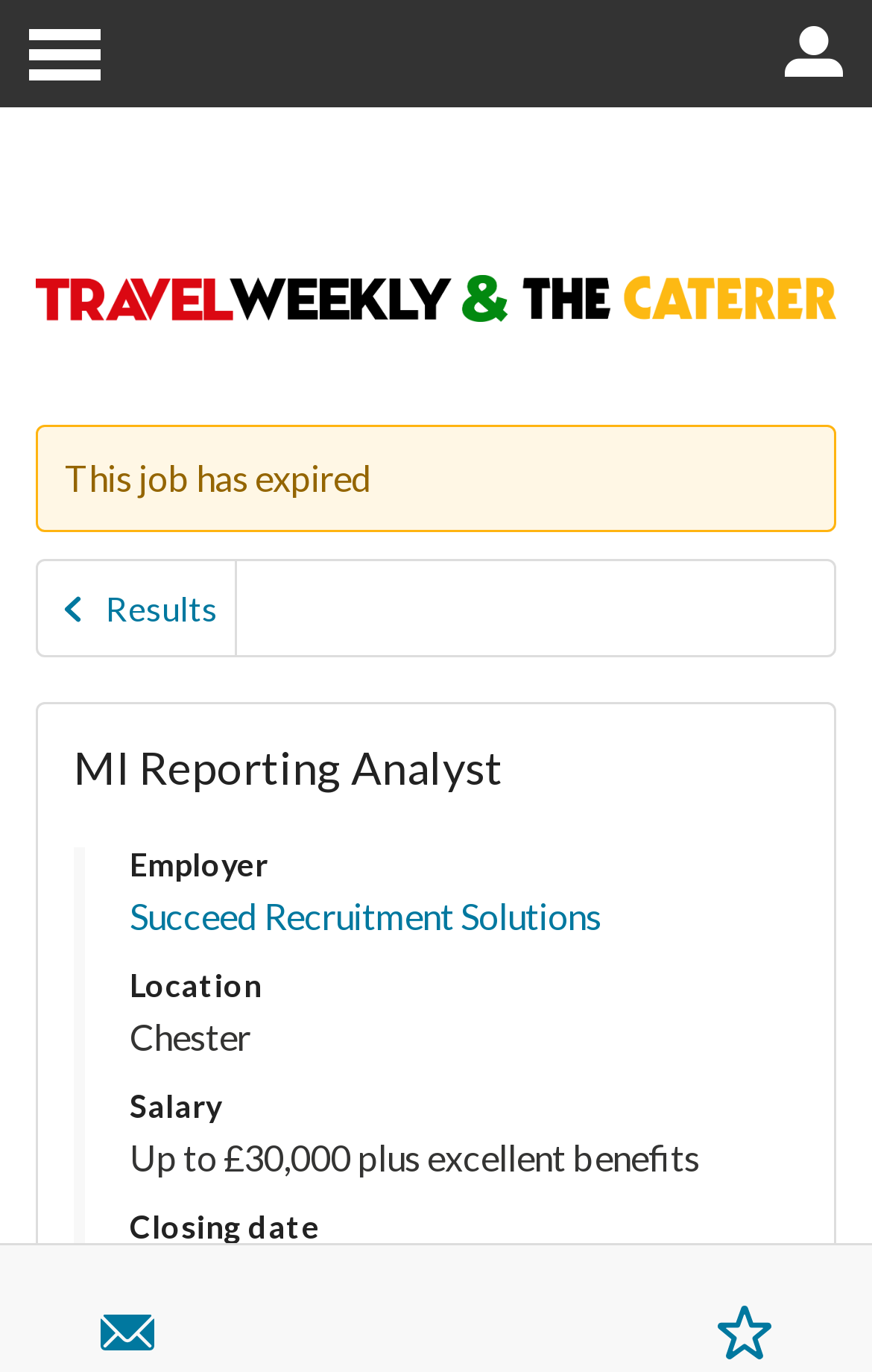Given the webpage screenshot, identify the bounding box of the UI element that matches this description: "Results".

[0.043, 0.408, 0.273, 0.477]